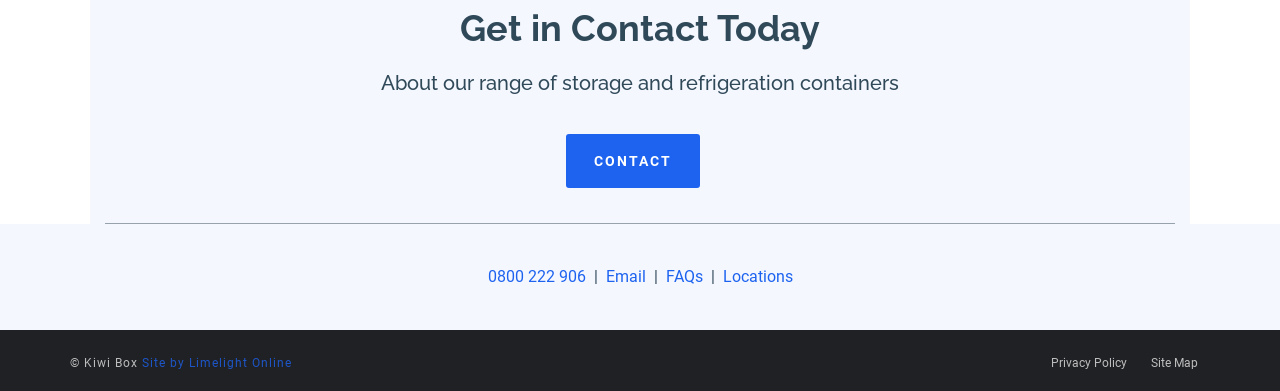Bounding box coordinates should be provided in the format (top-left x, top-left y, bottom-right x, bottom-right y) with all values between 0 and 1. Identify the bounding box for this UI element: Site Map

[0.899, 0.908, 0.936, 0.949]